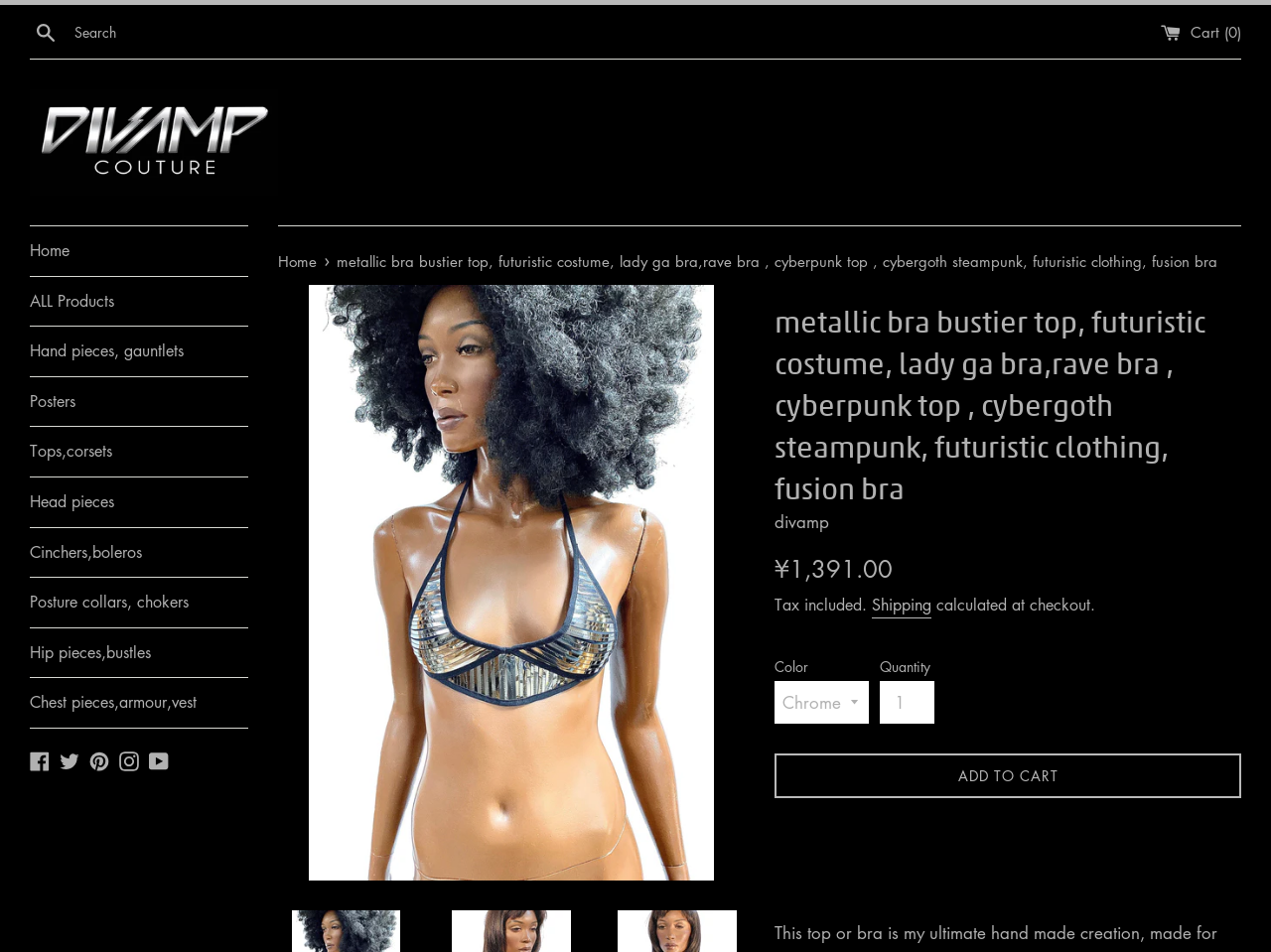Give a one-word or phrase response to the following question: What is the function of the combobox?

select color